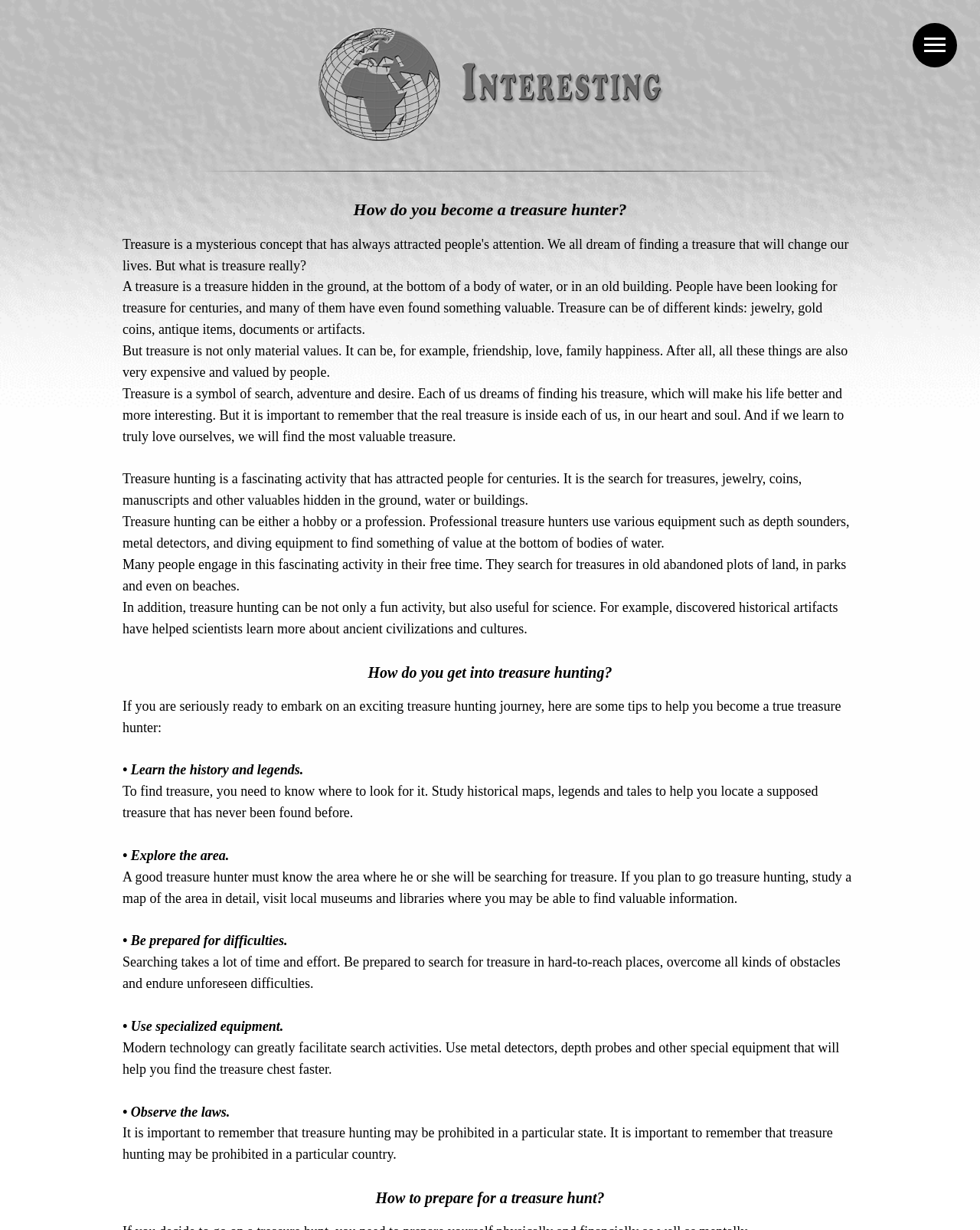What kind of equipment do professional treasure hunters use?
Please respond to the question thoroughly and include all relevant details.

The webpage mentions that professional treasure hunters use various equipment such as depth sounders, metal detectors, and diving equipment to find something of value at the bottom of bodies of water. This equipment helps them in their search for treasures.